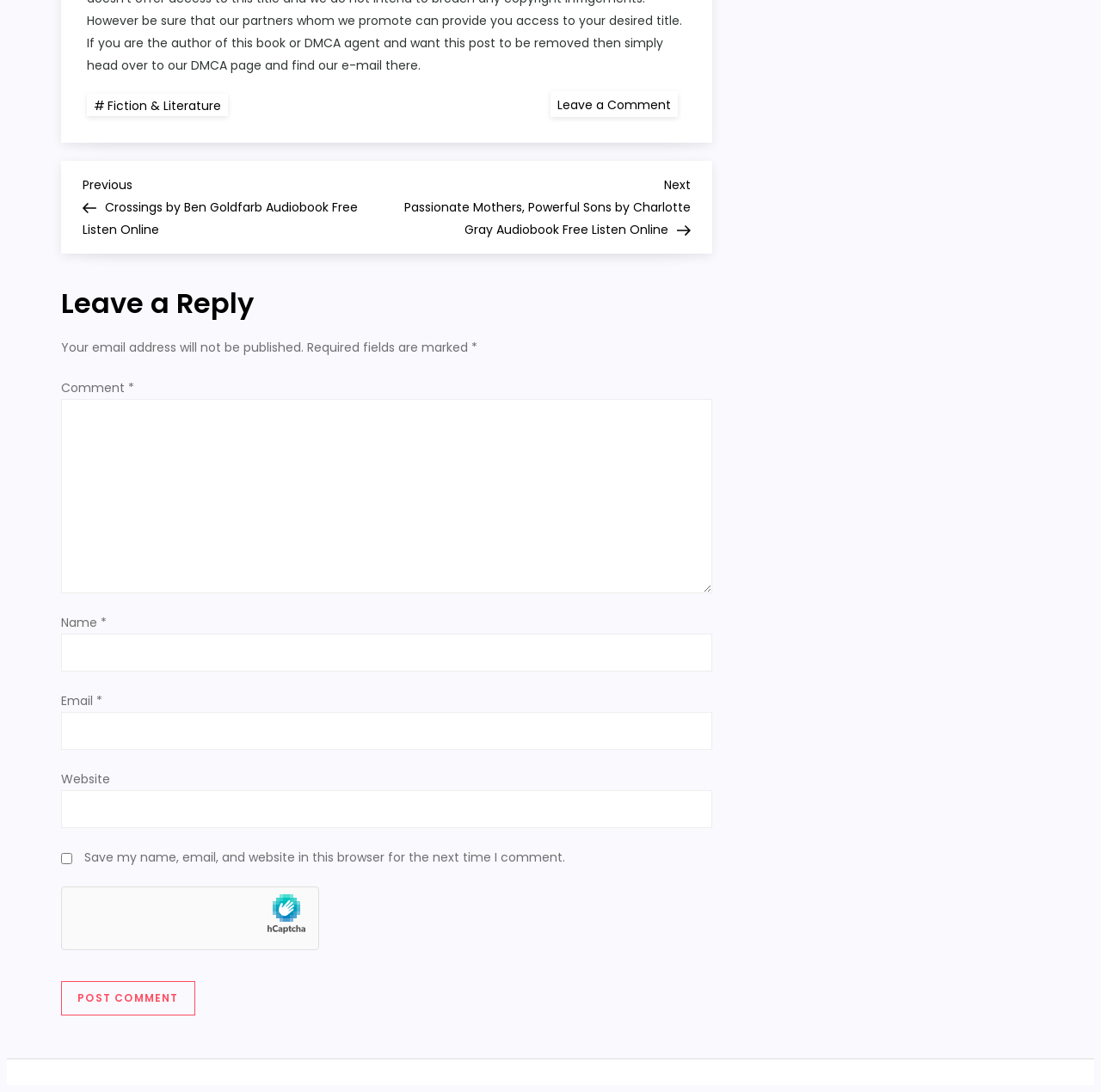Identify the bounding box coordinates of the element to click to follow this instruction: 'Click on the 'Previous Post' link'. Ensure the coordinates are four float values between 0 and 1, provided as [left, top, right, bottom].

[0.075, 0.159, 0.351, 0.218]